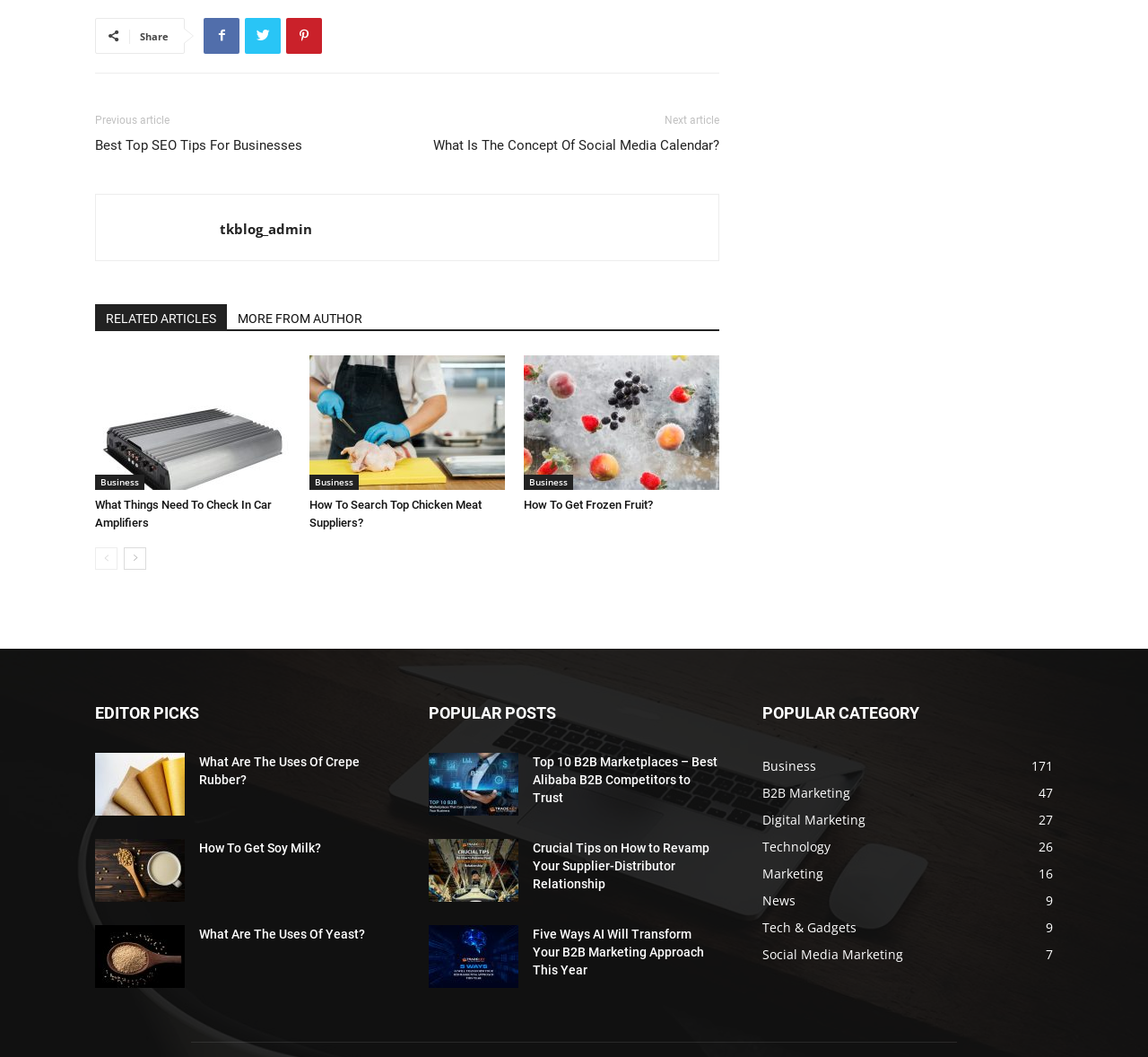Please specify the coordinates of the bounding box for the element that should be clicked to carry out this instruction: "Learn about Analytics and BI". The coordinates must be four float numbers between 0 and 1, formatted as [left, top, right, bottom].

None